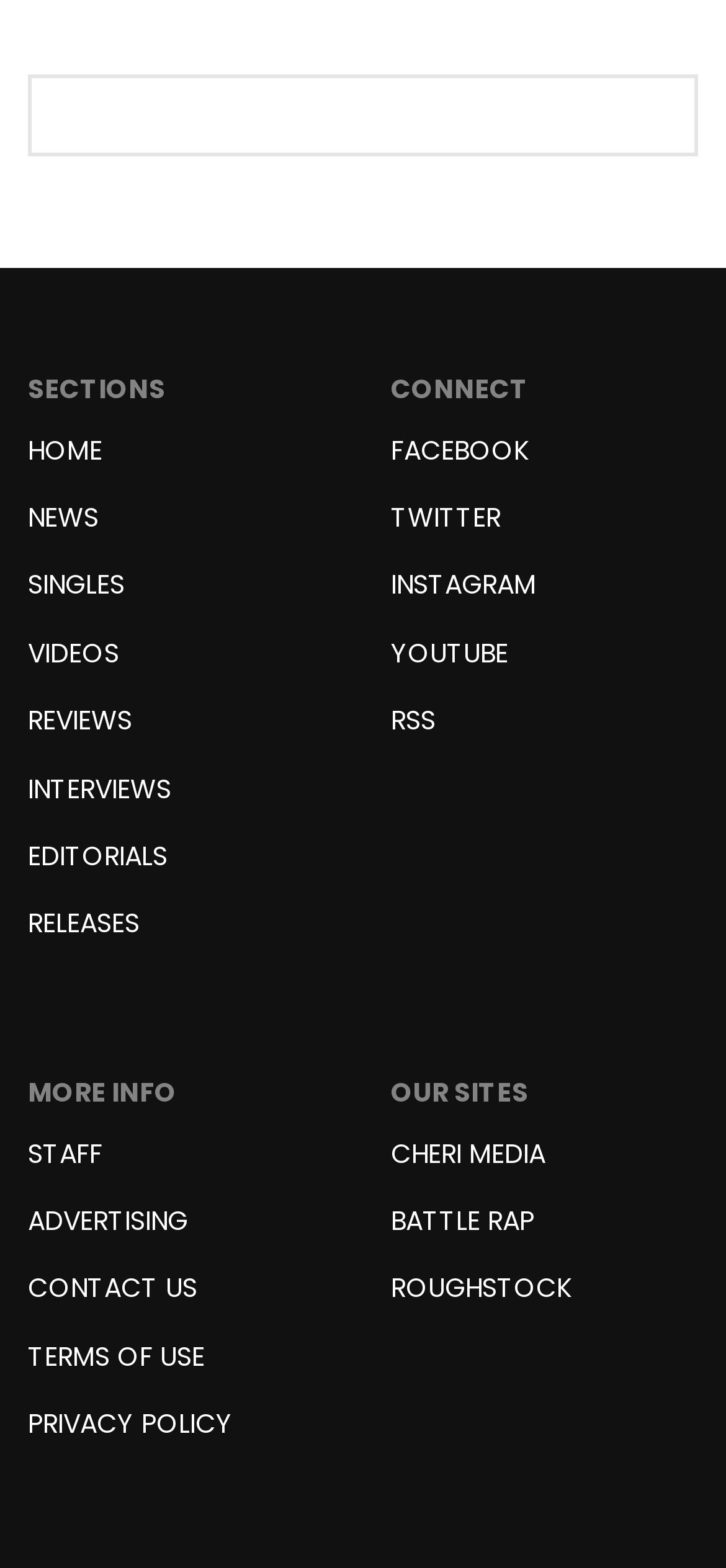Determine the bounding box coordinates of the clickable region to carry out the instruction: "read staff information".

[0.038, 0.723, 0.141, 0.754]